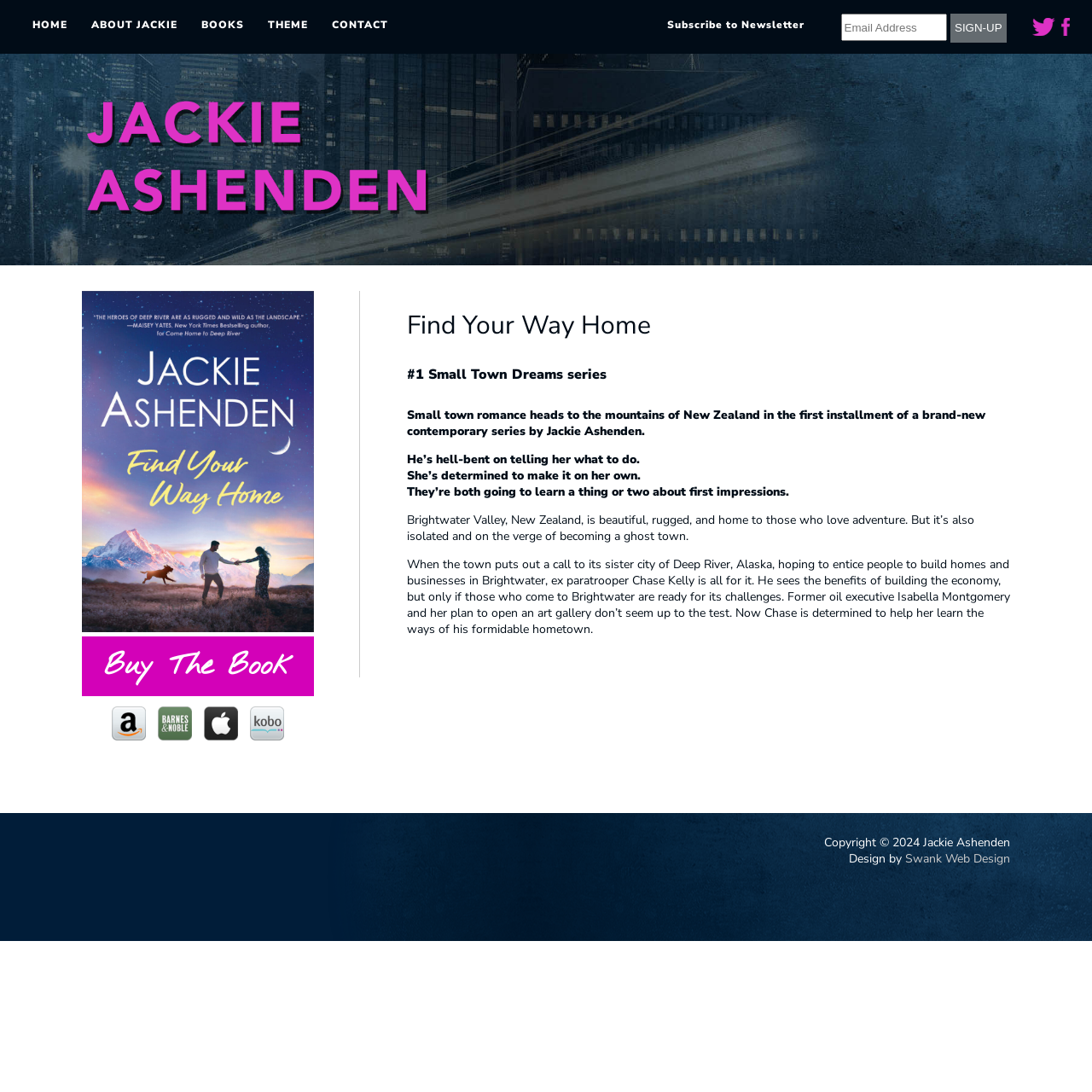Identify the bounding box coordinates necessary to click and complete the given instruction: "Subscribe to Newsletter".

[0.77, 0.012, 0.867, 0.038]